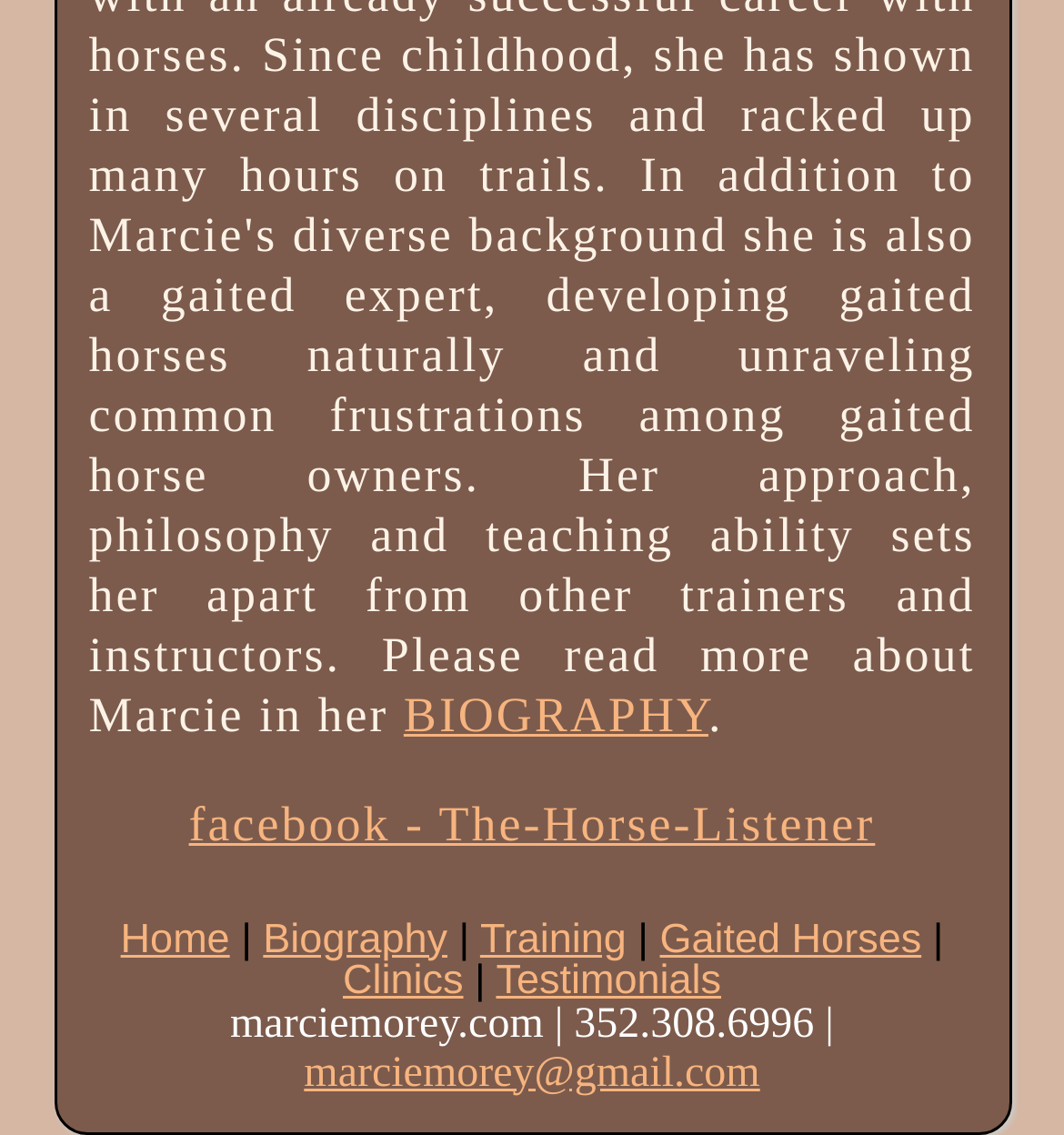Highlight the bounding box coordinates of the region I should click on to meet the following instruction: "go to home page".

[0.113, 0.807, 0.216, 0.847]